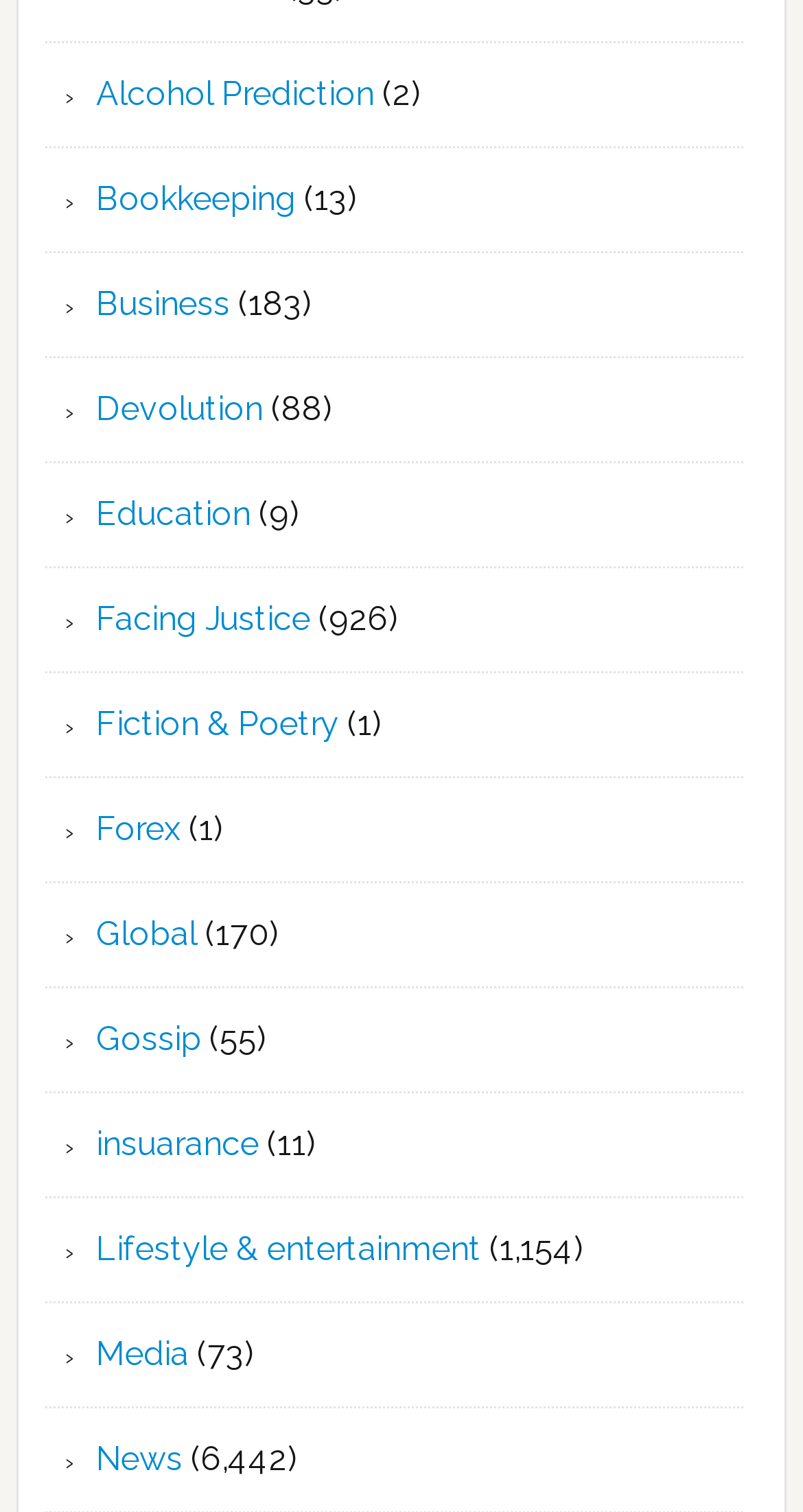What is the category with the highest number of items?
Use the image to answer the question with a single word or phrase.

News